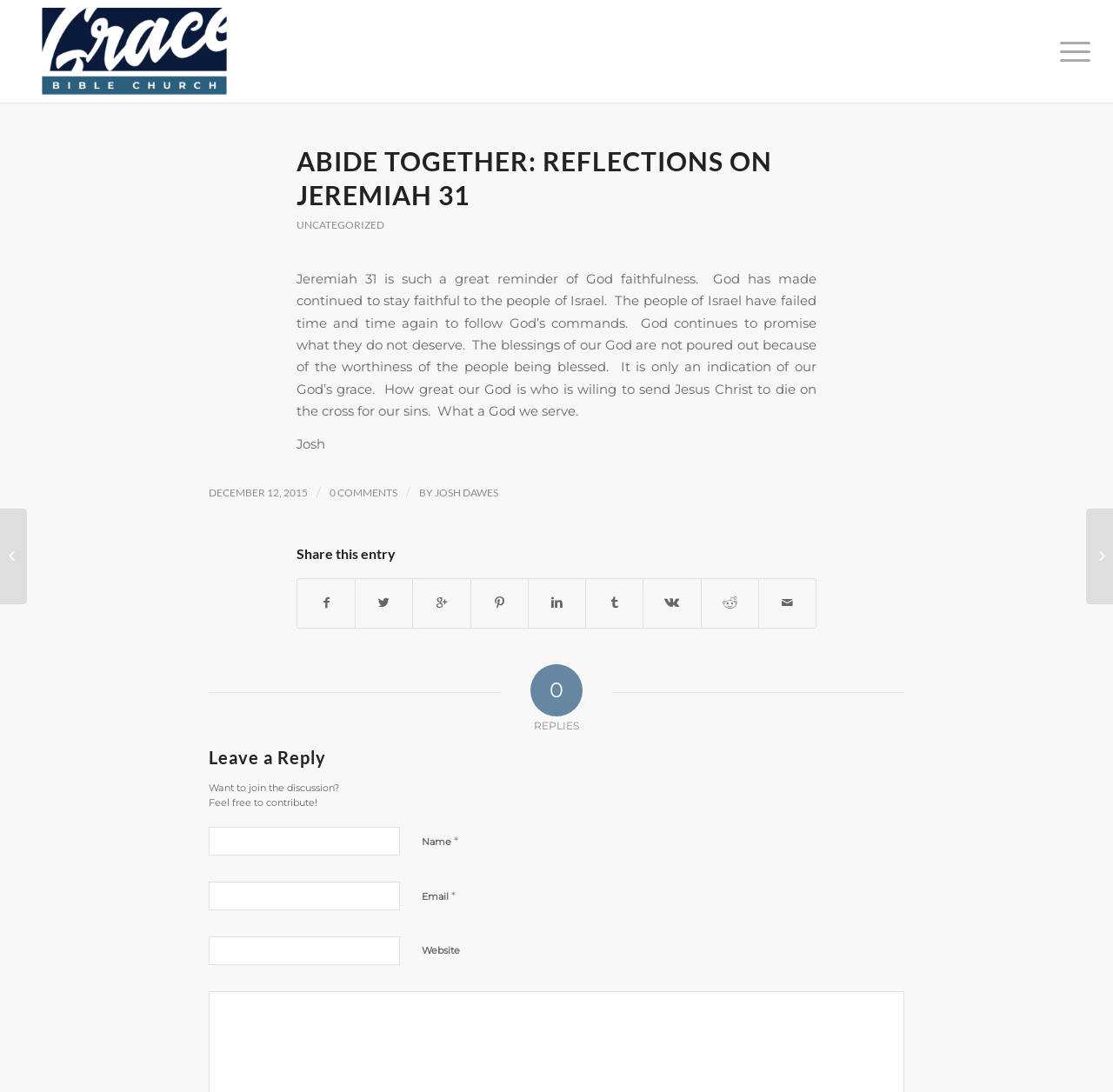Show me the bounding box coordinates of the clickable region to achieve the task as per the instruction: "Enter your name in the reply form".

[0.188, 0.758, 0.359, 0.784]